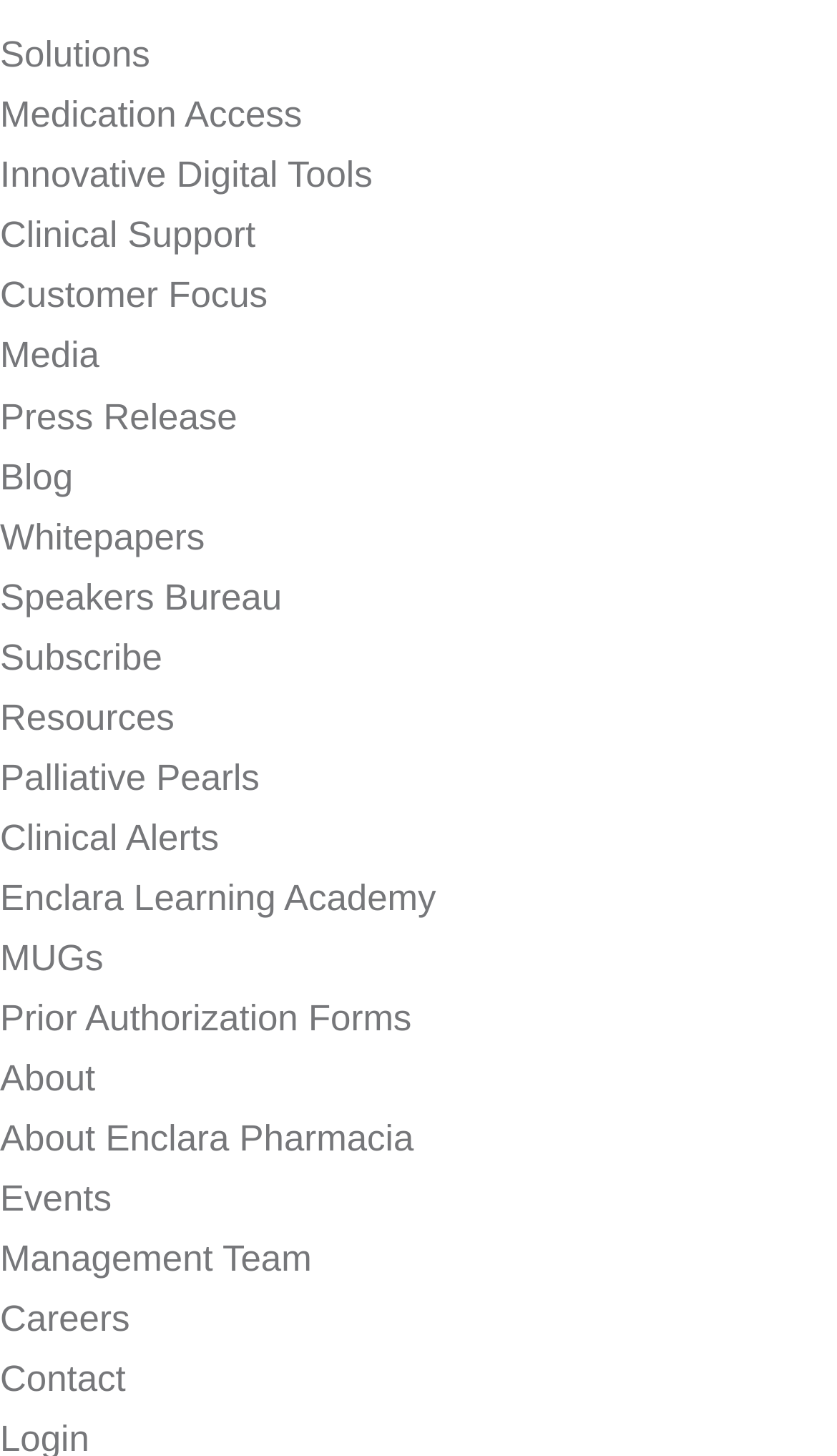Find the UI element described as: "Events" and predict its bounding box coordinates. Ensure the coordinates are four float numbers between 0 and 1, [left, top, right, bottom].

[0.0, 0.81, 0.133, 0.838]